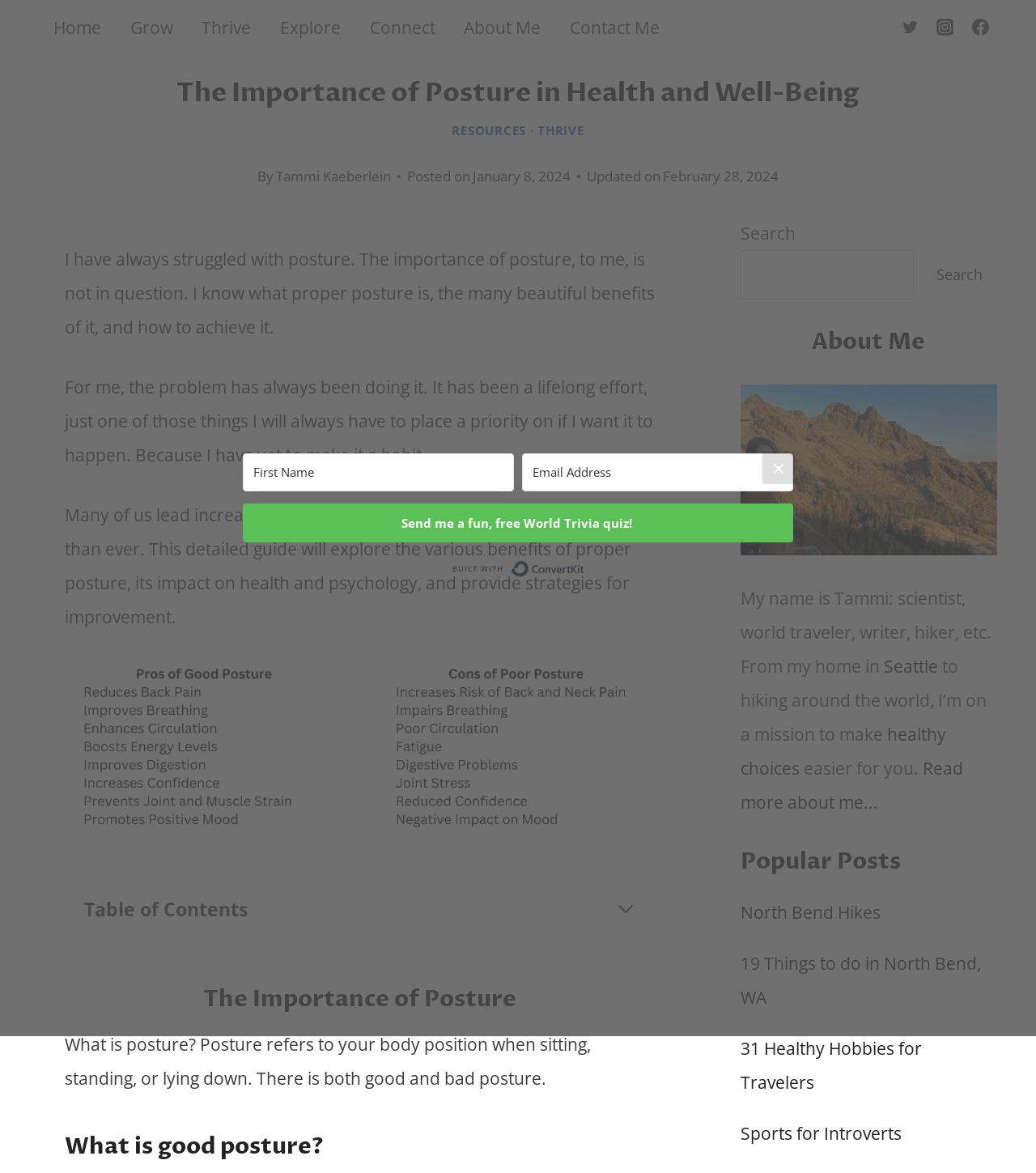Indicate the bounding box coordinates of the element that must be clicked to execute the instruction: "Read more about the author". The coordinates should be given as four float numbers between 0 and 1, i.e., [left, top, right, bottom].

[0.715, 0.645, 0.929, 0.694]